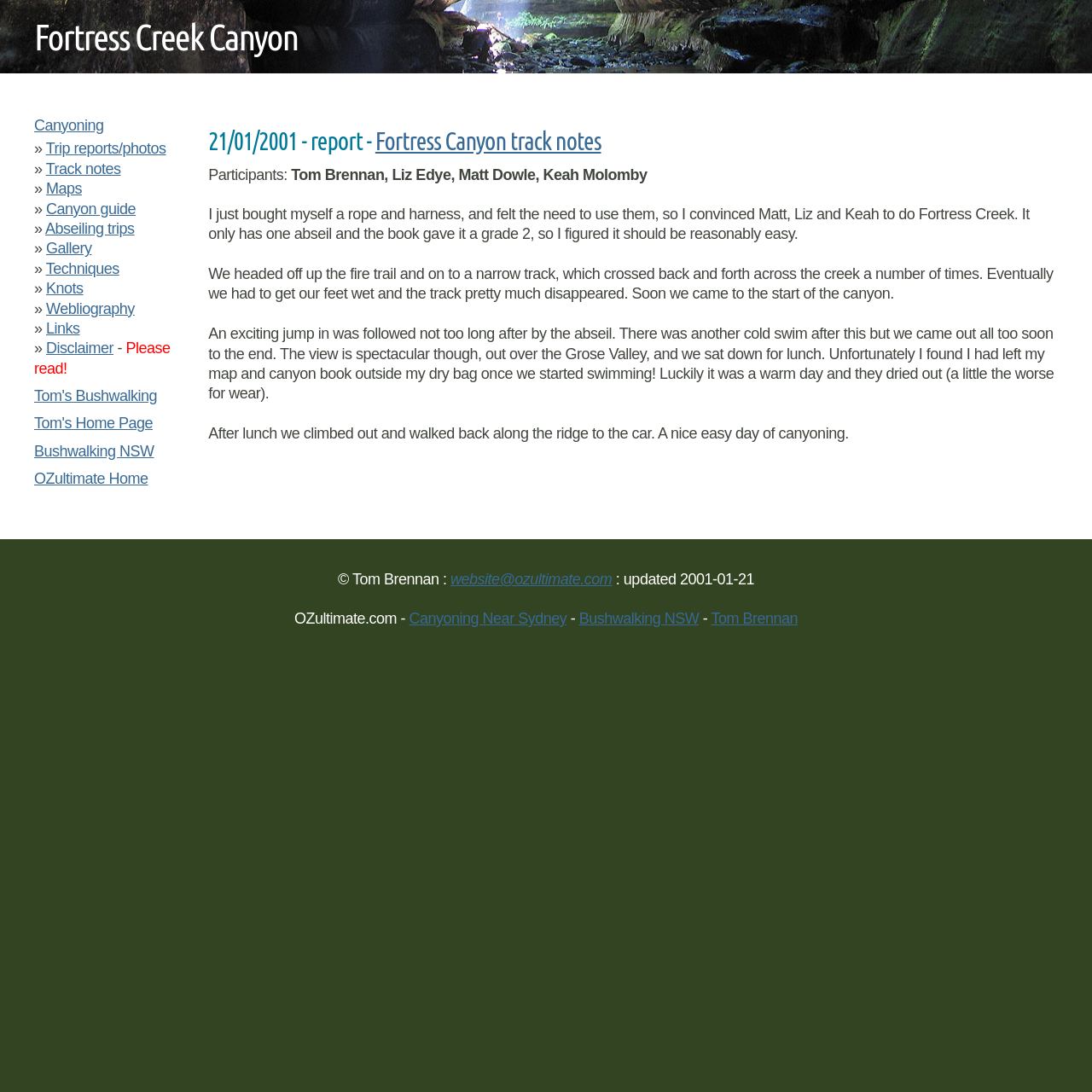Please determine the bounding box coordinates of the section I need to click to accomplish this instruction: "read about research".

None